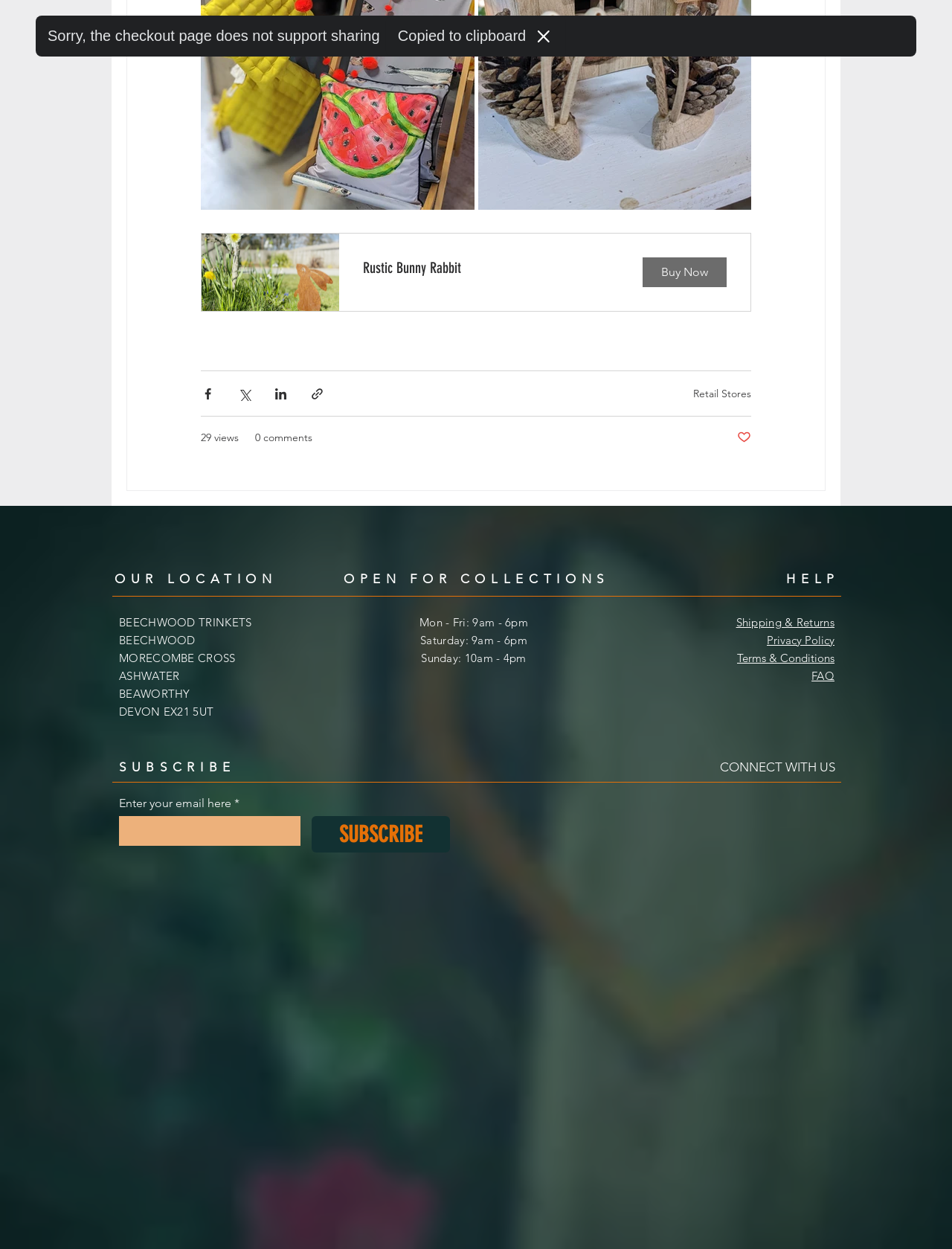What are the store hours on Saturday?
Using the image as a reference, answer the question in detail.

I found the store hours on Saturday by looking at the StaticText element with the text 'Saturday: 9am - 6pm' at coordinates [0.442, 0.507, 0.554, 0.518]. This text indicates that the store is open from 9am to 6pm on Saturdays.